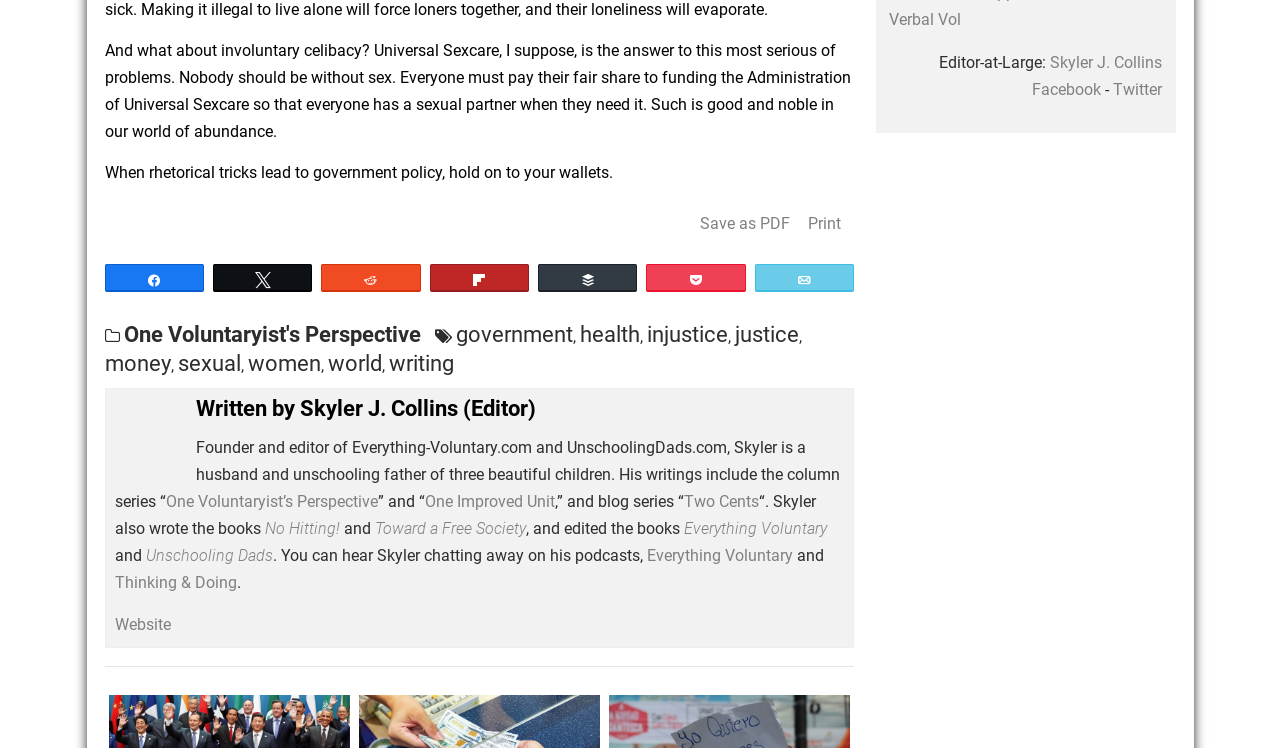Could you please study the image and provide a detailed answer to the question:
What is the purpose of the 'Save as PDF' button?

The 'Save as PDF' button is likely intended to allow users to save the content of the webpage as a PDF file, which can be useful for offline reading or sharing. This is a common feature found on many webpages, and its purpose is to provide users with a convenient way to save and access the content in a different format.